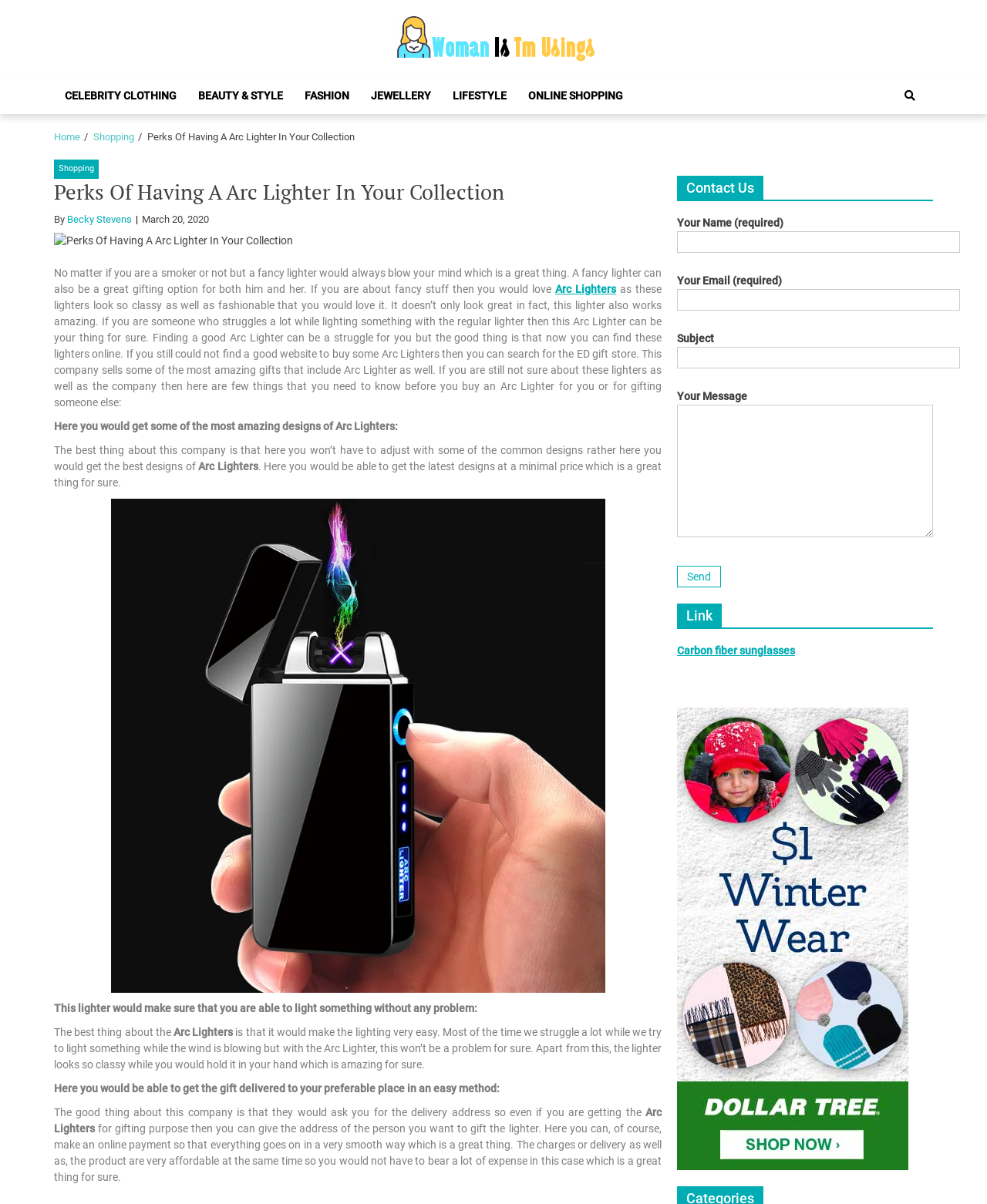Locate the primary headline on the webpage and provide its text.

Perks Of Having A Arc Lighter In Your Collection